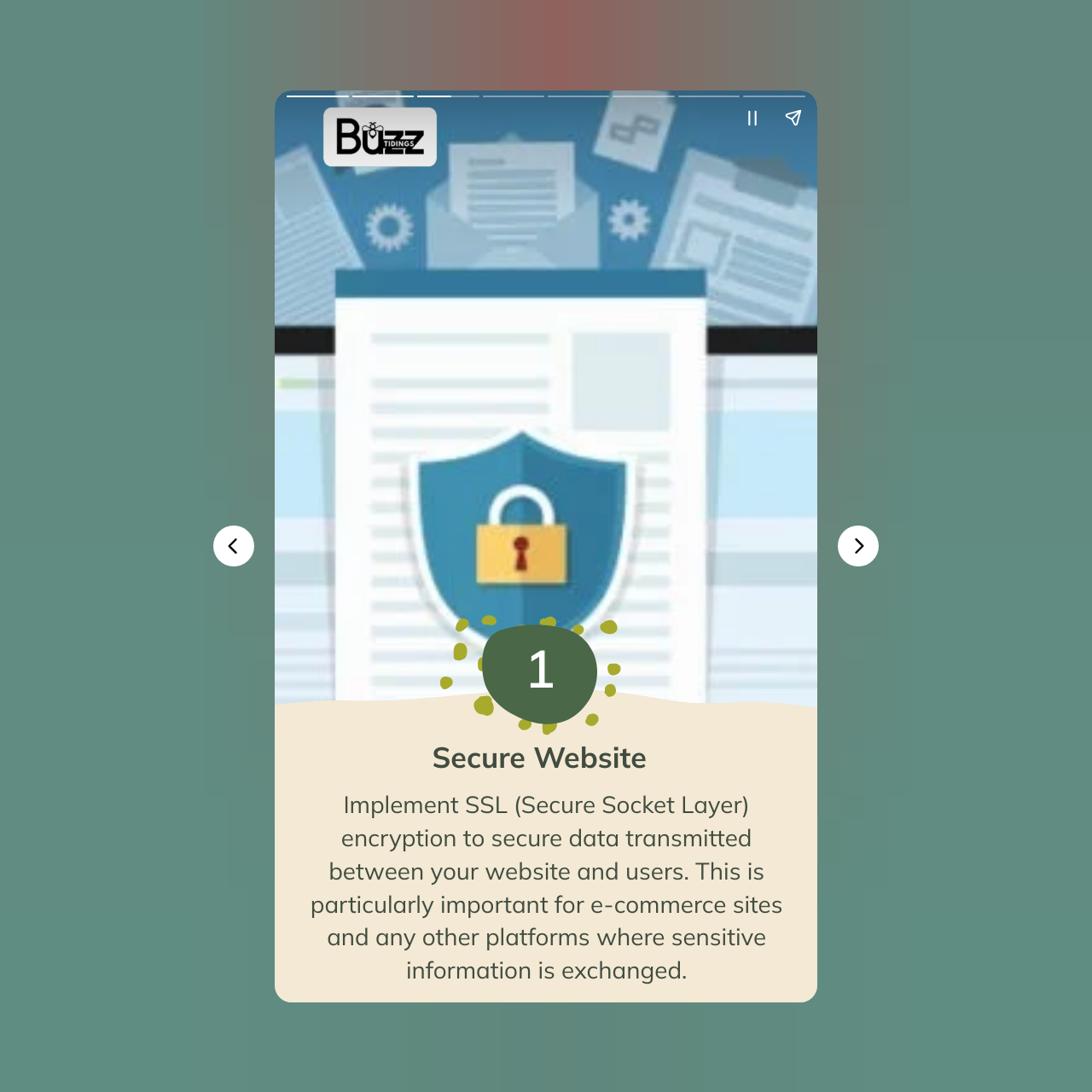Use a single word or phrase to answer the question:
What is the purpose of the image with dots?

Rounded Banner